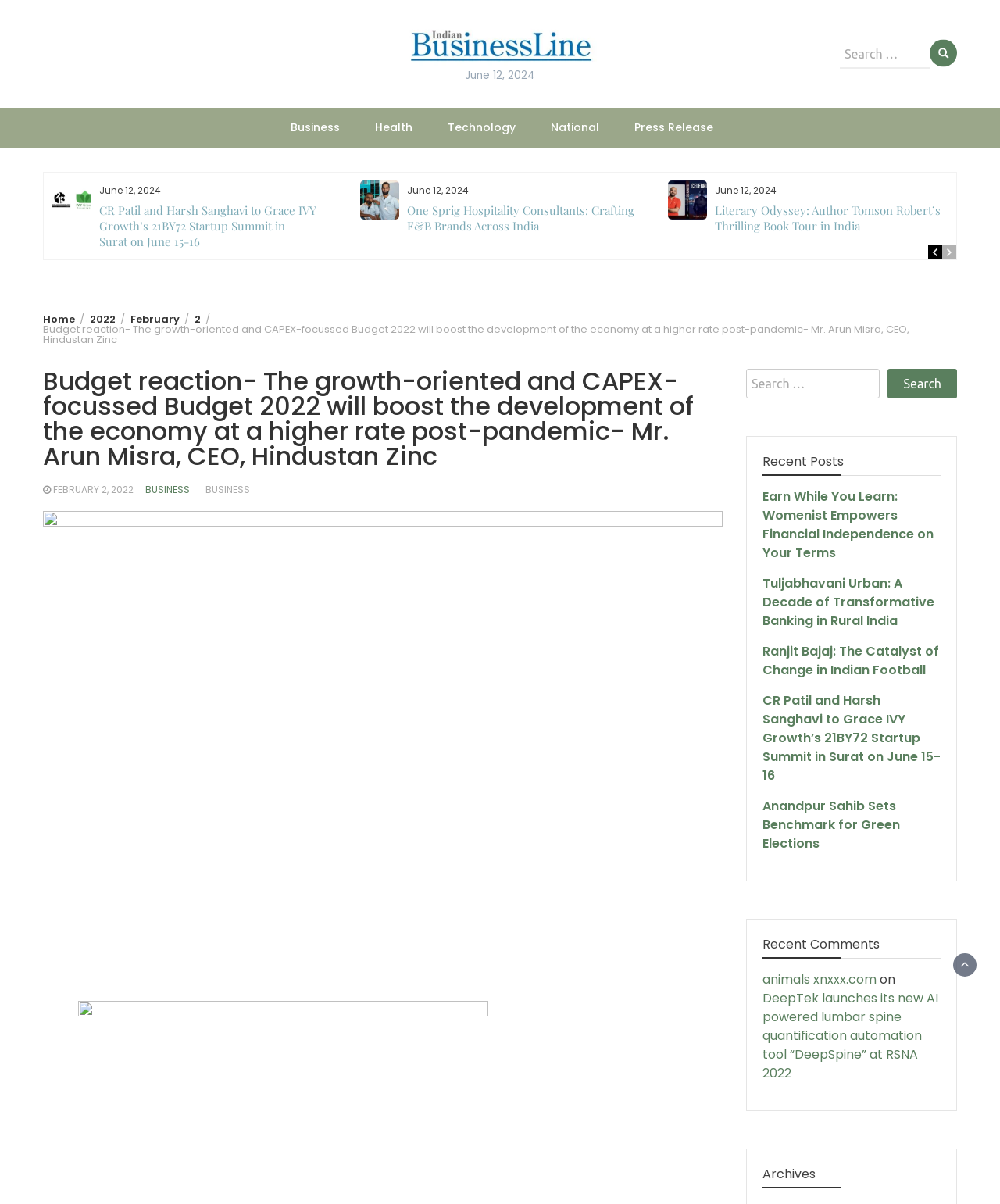Determine the bounding box coordinates for the area you should click to complete the following instruction: "Search in the search box".

[0.746, 0.306, 0.88, 0.331]